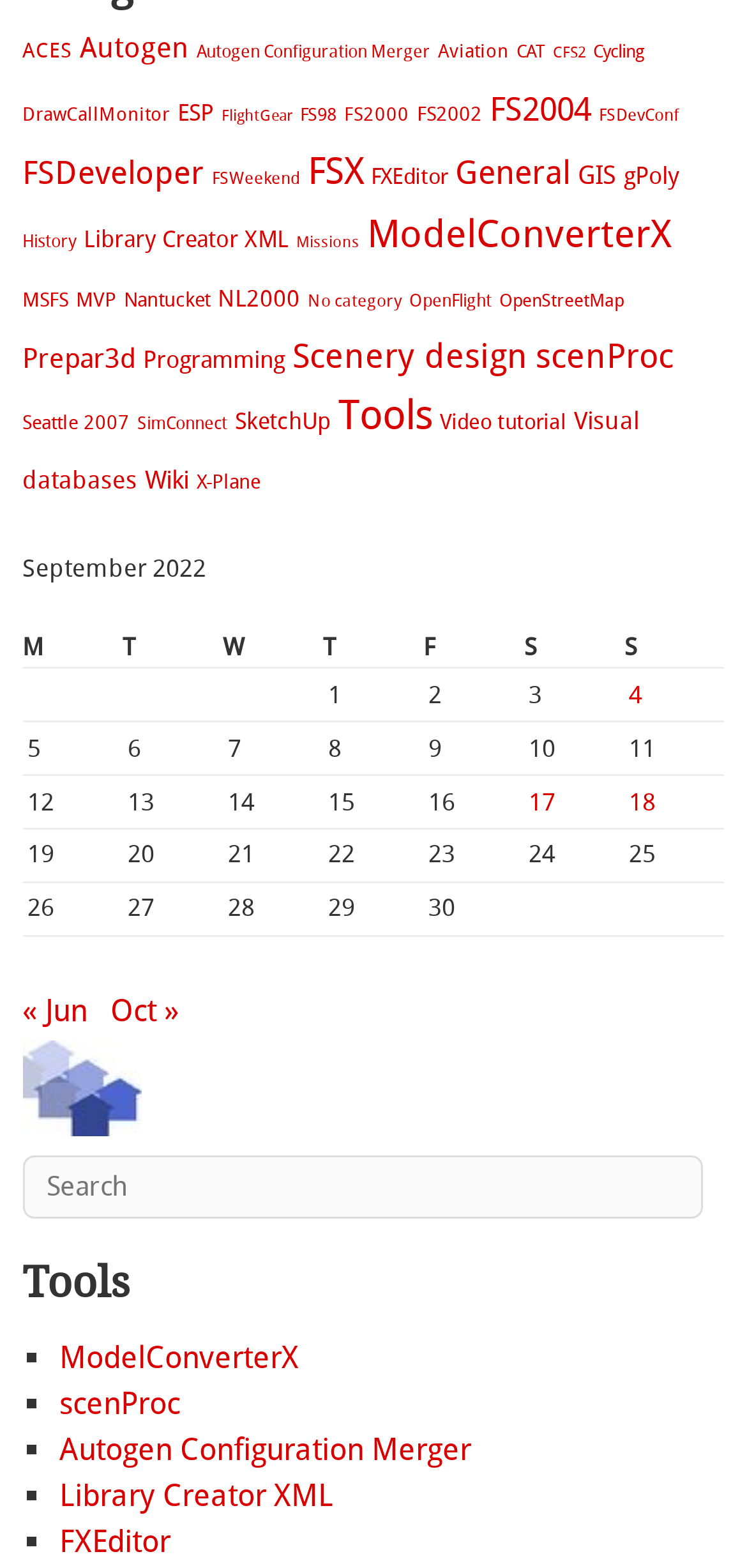Can you determine the bounding box coordinates of the area that needs to be clicked to fulfill the following instruction: "Go to FSDeveloper"?

[0.03, 0.097, 0.274, 0.122]